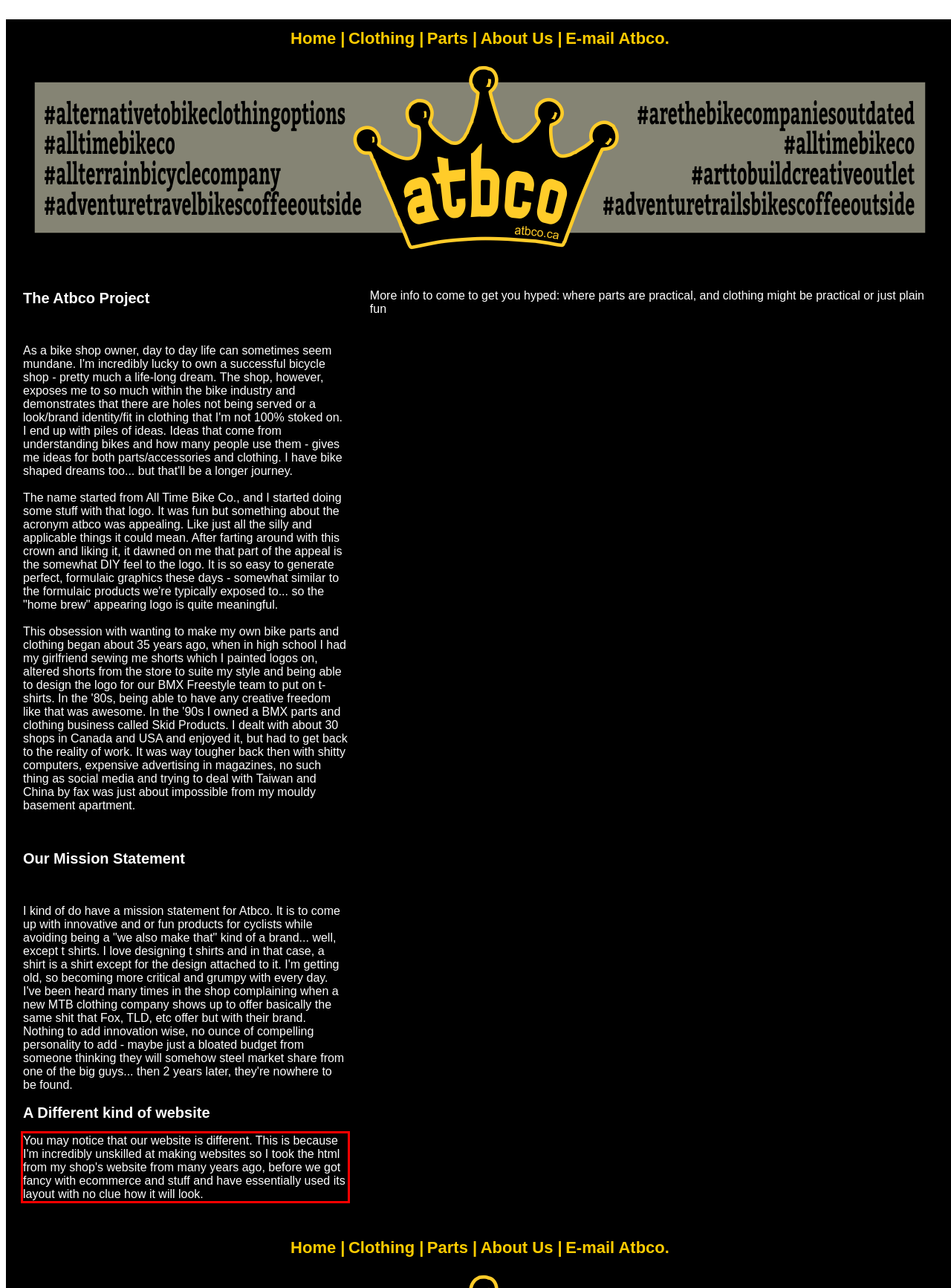Please examine the webpage screenshot containing a red bounding box and use OCR to recognize and output the text inside the red bounding box.

You may notice that our website is different. This is because I'm incredibly unskilled at making websites so I took the html from my shop's website from many years ago, before we got fancy with ecommerce and stuff and have essentially used its layout with no clue how it will look.